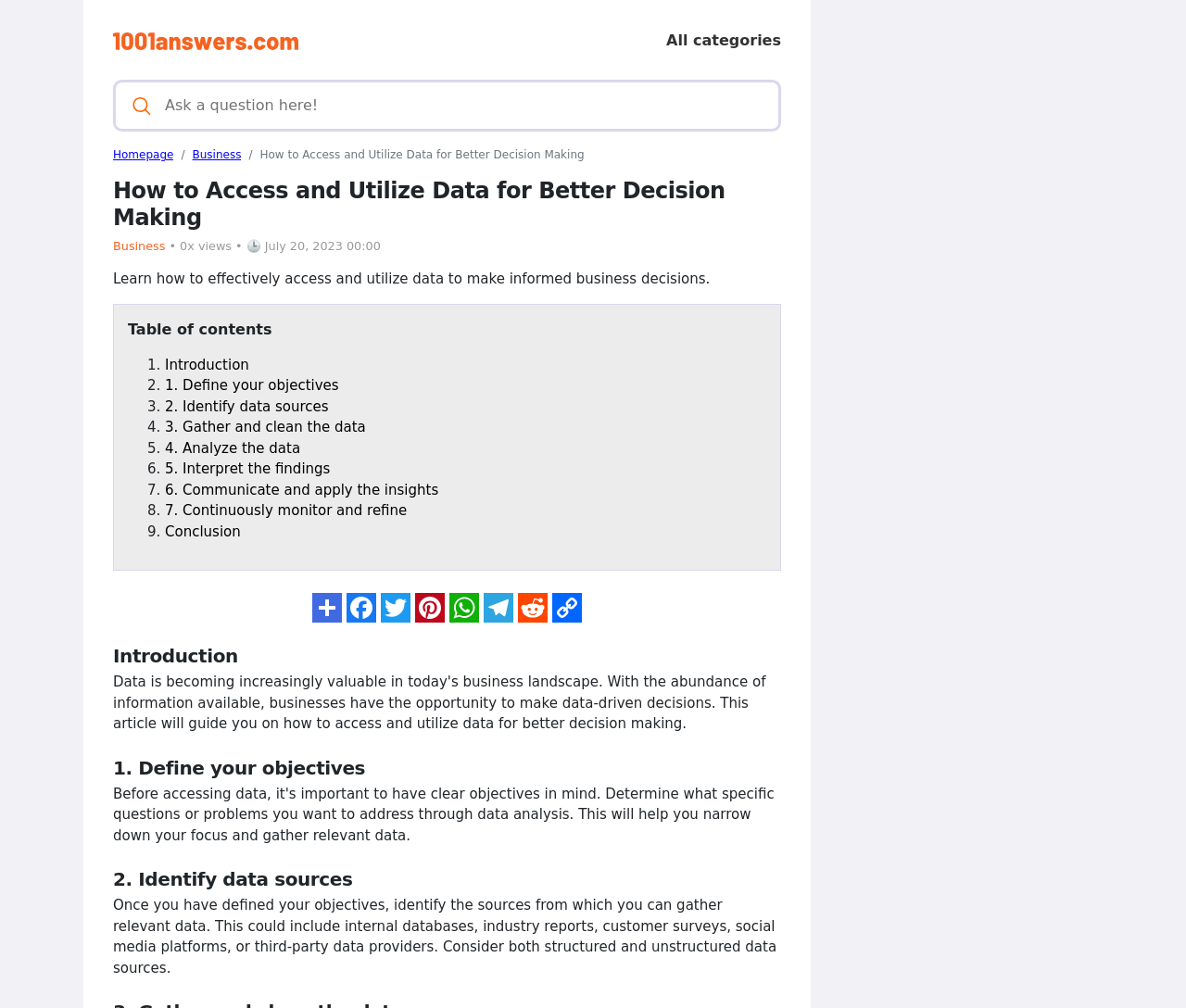Can you determine the main header of this webpage?

How to Access and Utilize Data for Better Decision Making